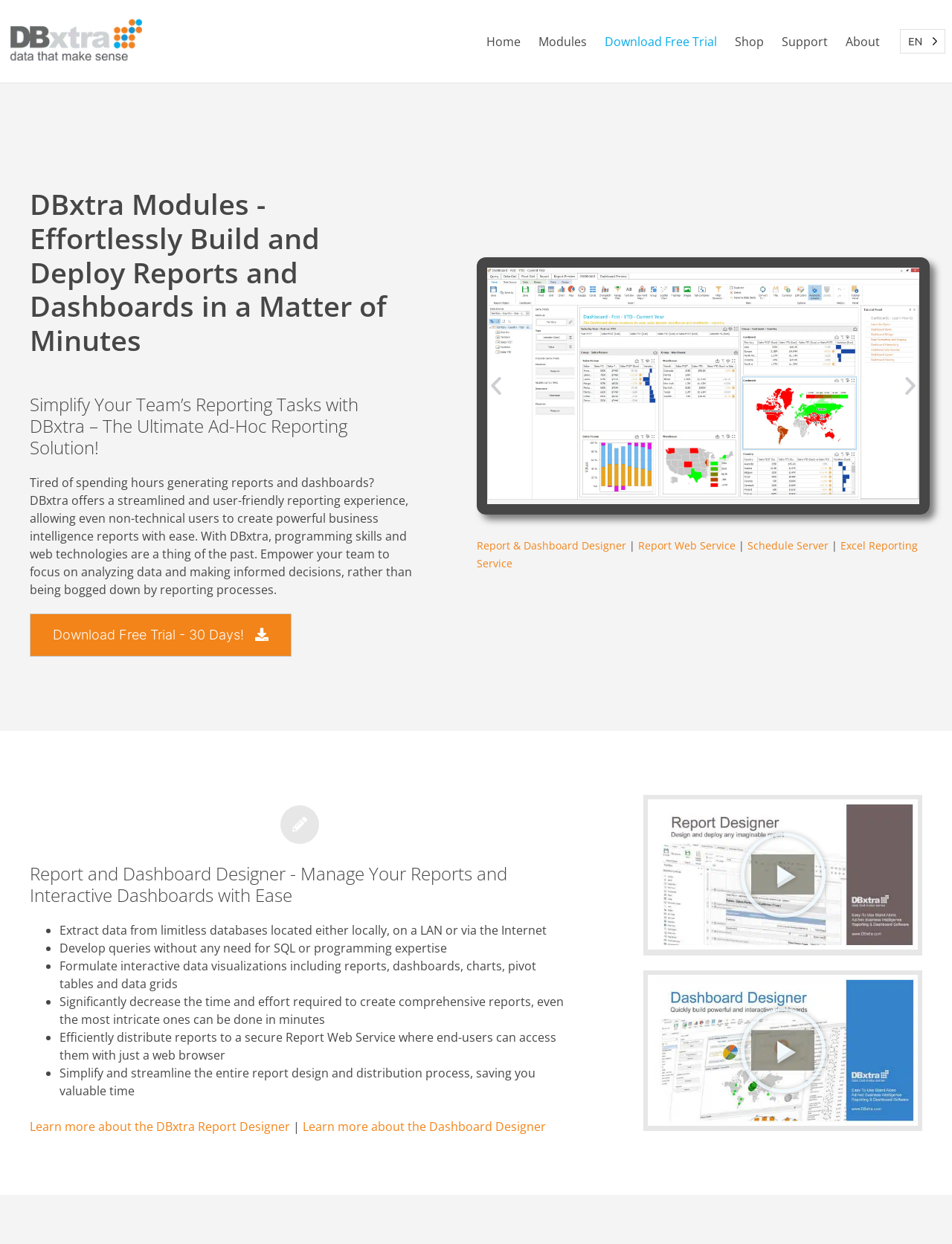Find the bounding box coordinates of the clickable area required to complete the following action: "Play the video about the Report Designer".

[0.775, 0.668, 0.869, 0.74]